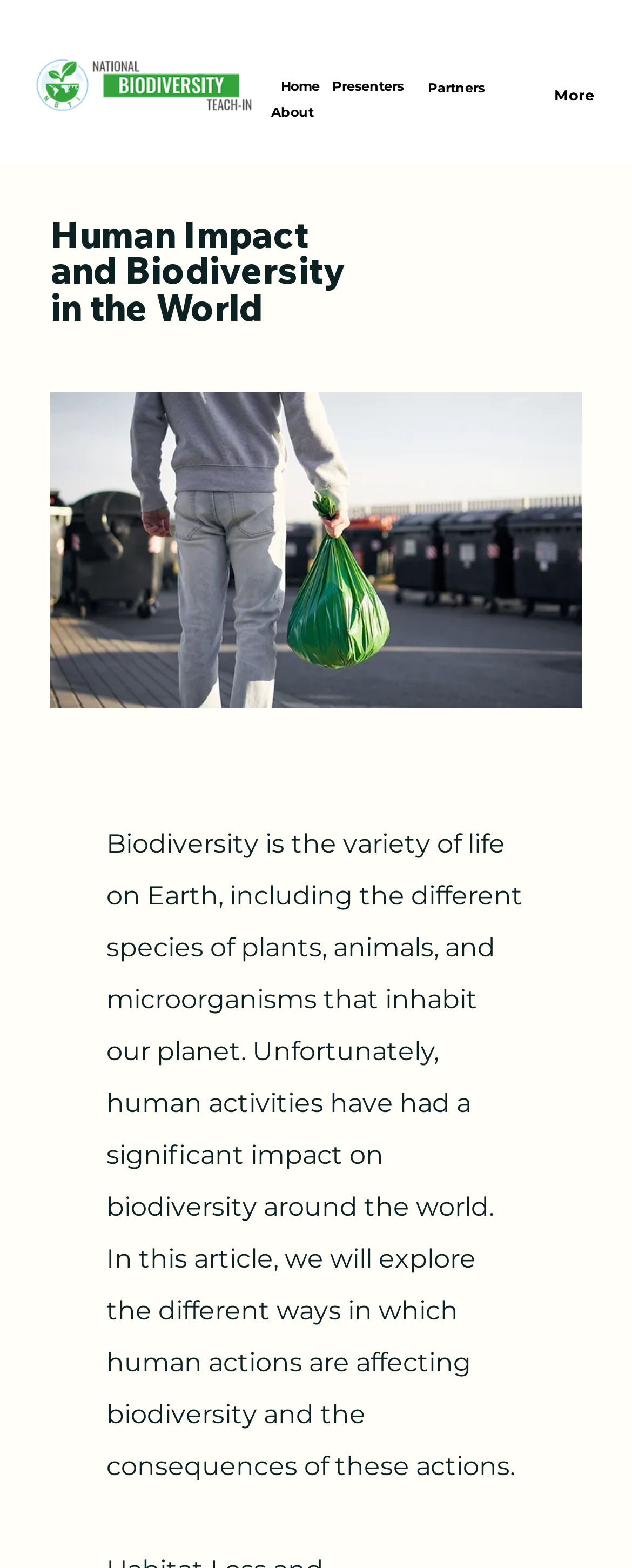What is the impact of human activities on biodiversity?
Examine the webpage screenshot and provide an in-depth answer to the question.

According to the webpage, human activities have had a significant impact on biodiversity around the world, which is explored in more detail in the article.